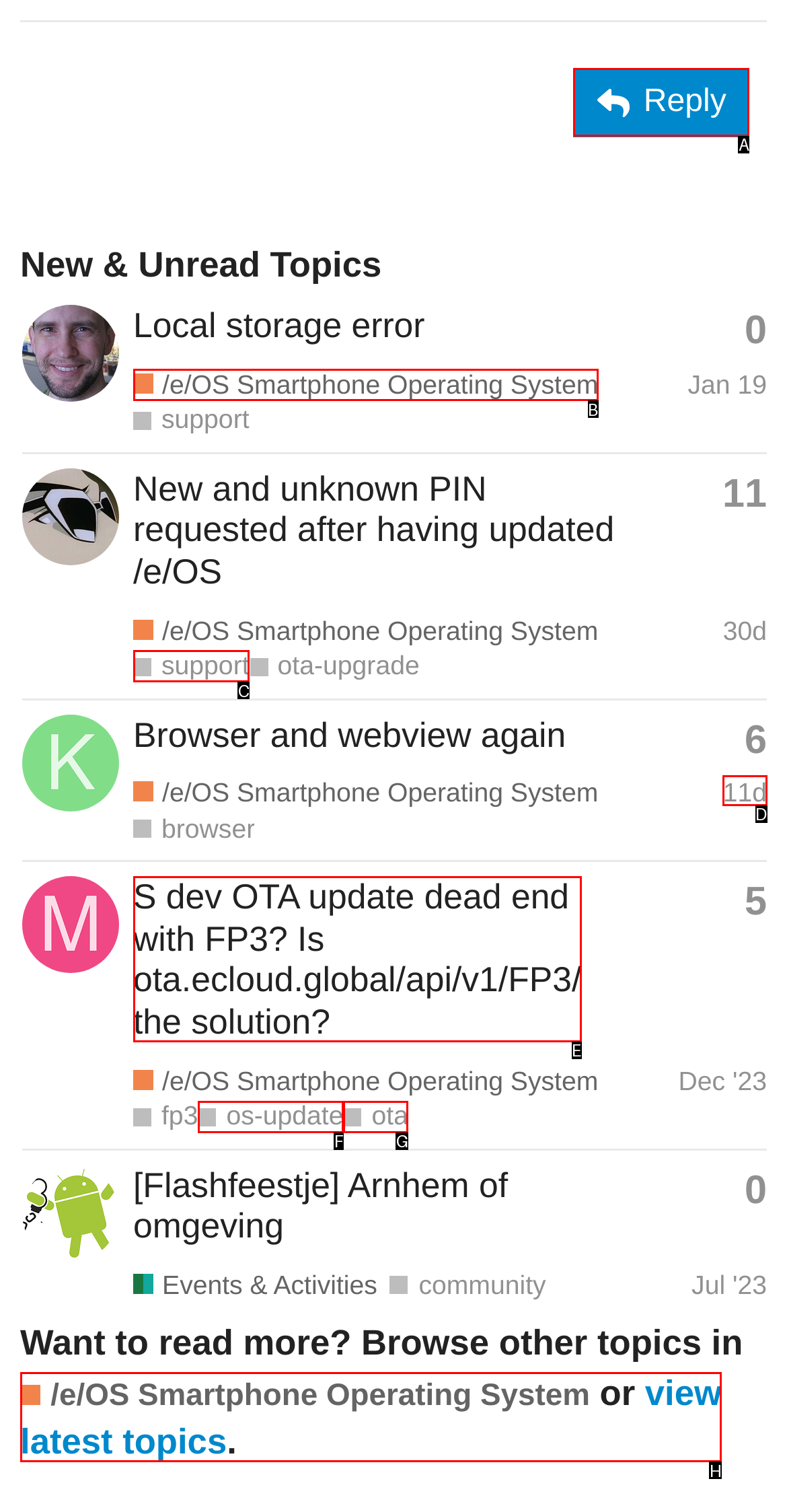Indicate which red-bounded element should be clicked to perform the task: Reply to a topic Answer with the letter of the correct option.

A